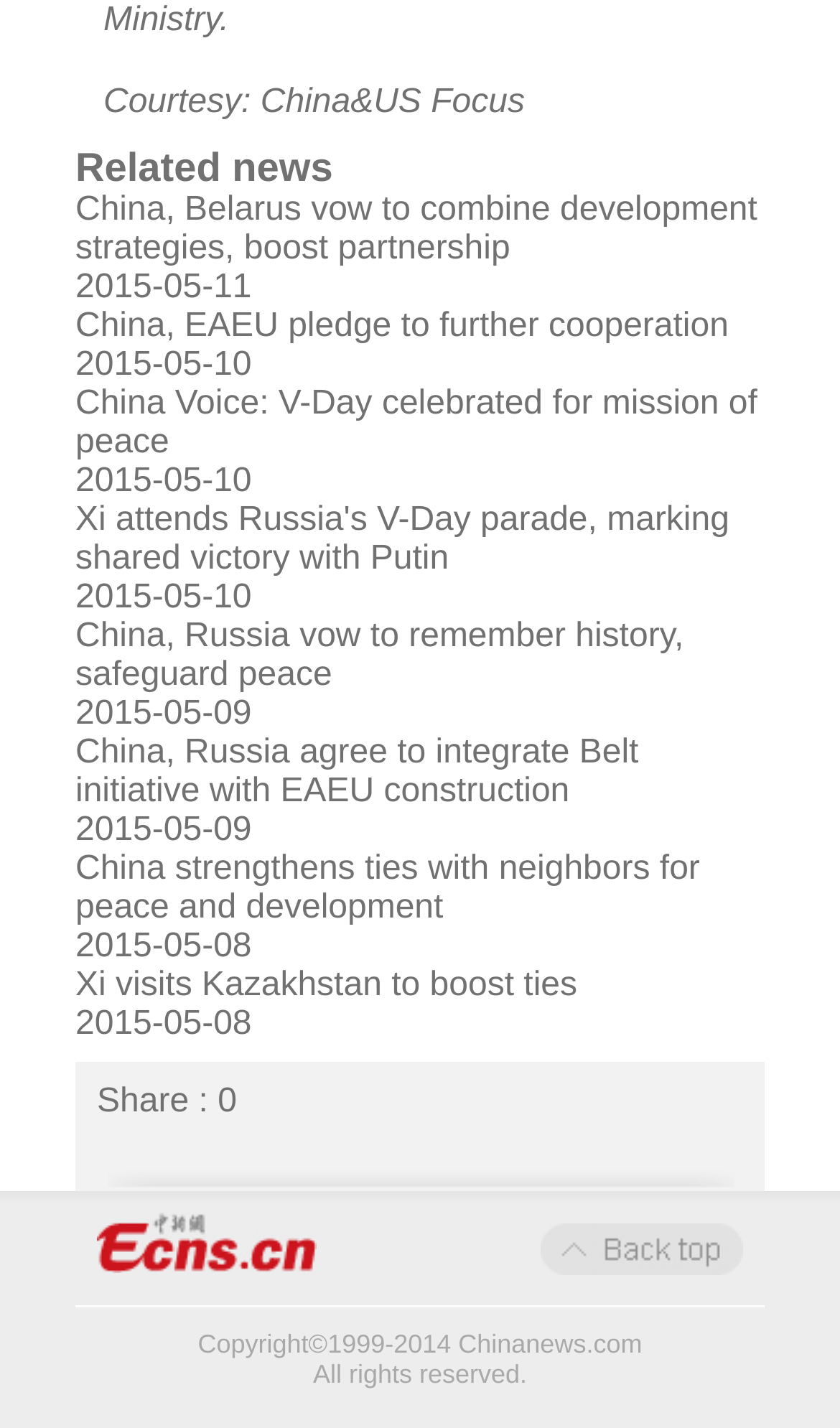Provide your answer to the question using just one word or phrase: What is the copyright year range of Chinanews.com?

1999-2014